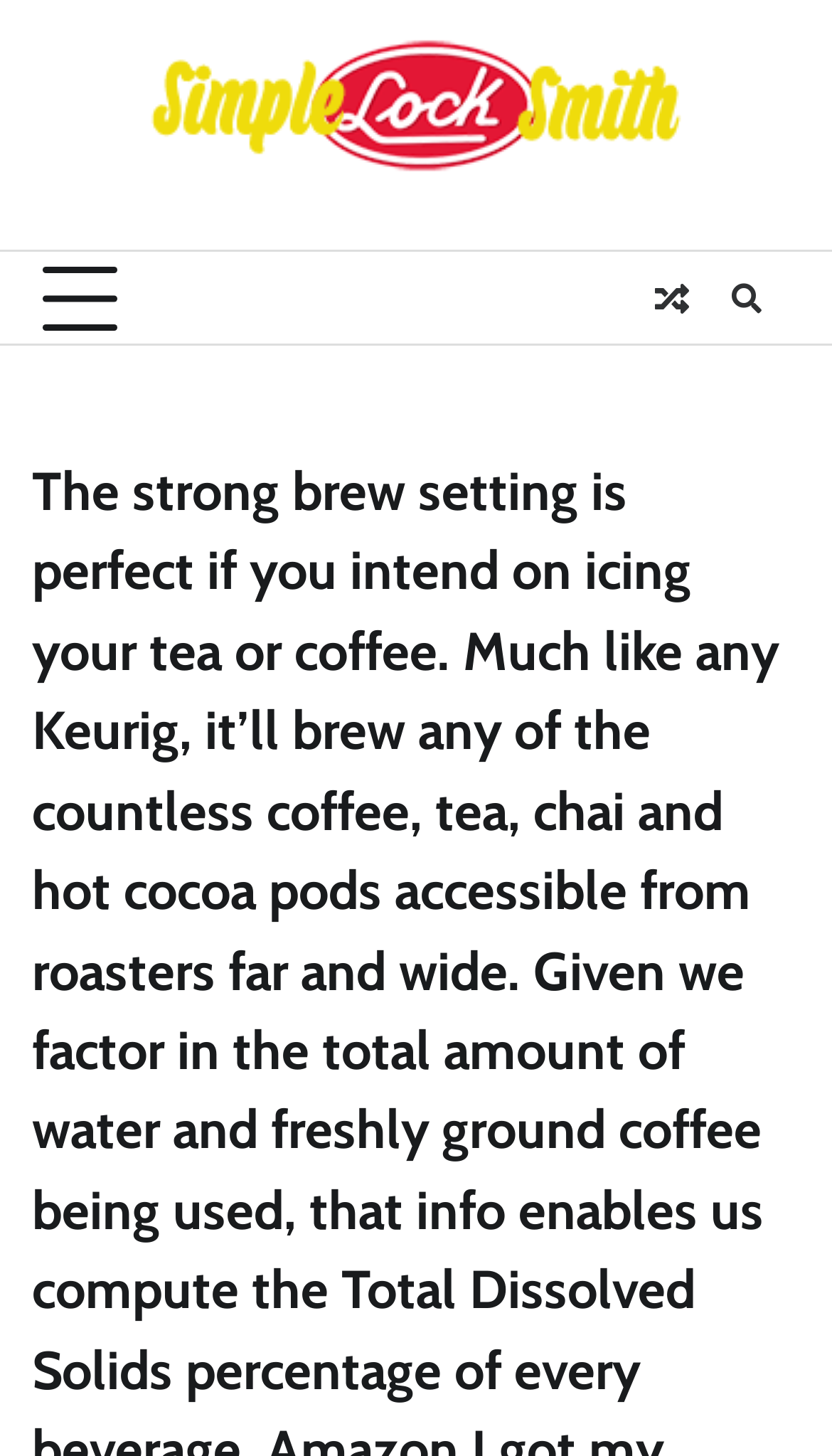Using the given element description, provide the bounding box coordinates (top-left x, top-left y, bottom-right x, bottom-right y) for the corresponding UI element in the screenshot: title="View Random Post"

[0.769, 0.182, 0.846, 0.226]